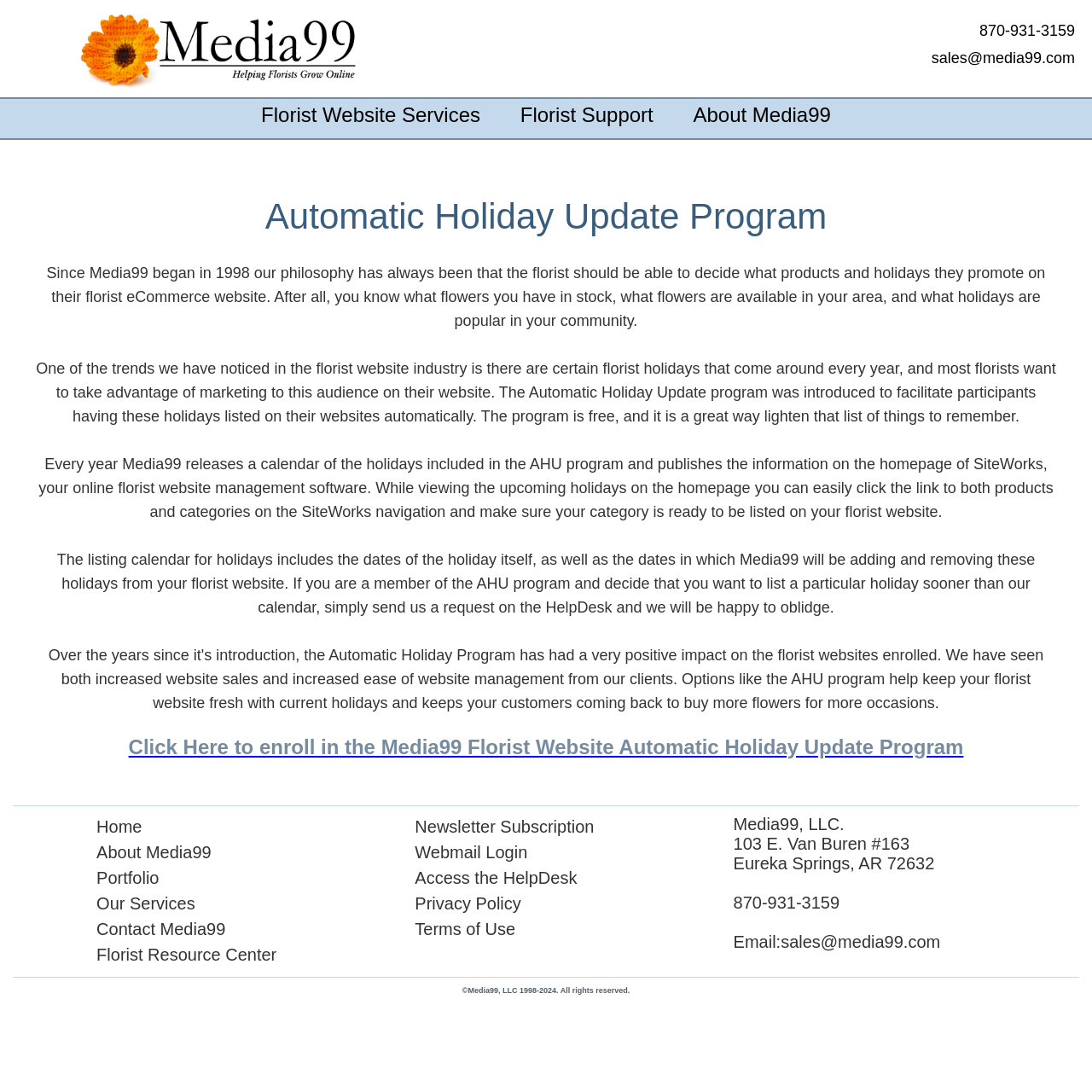Find the bounding box coordinates of the clickable element required to execute the following instruction: "Follow HealthWorks Collective on Twitter". Provide the coordinates as four float numbers between 0 and 1, i.e., [left, top, right, bottom].

None